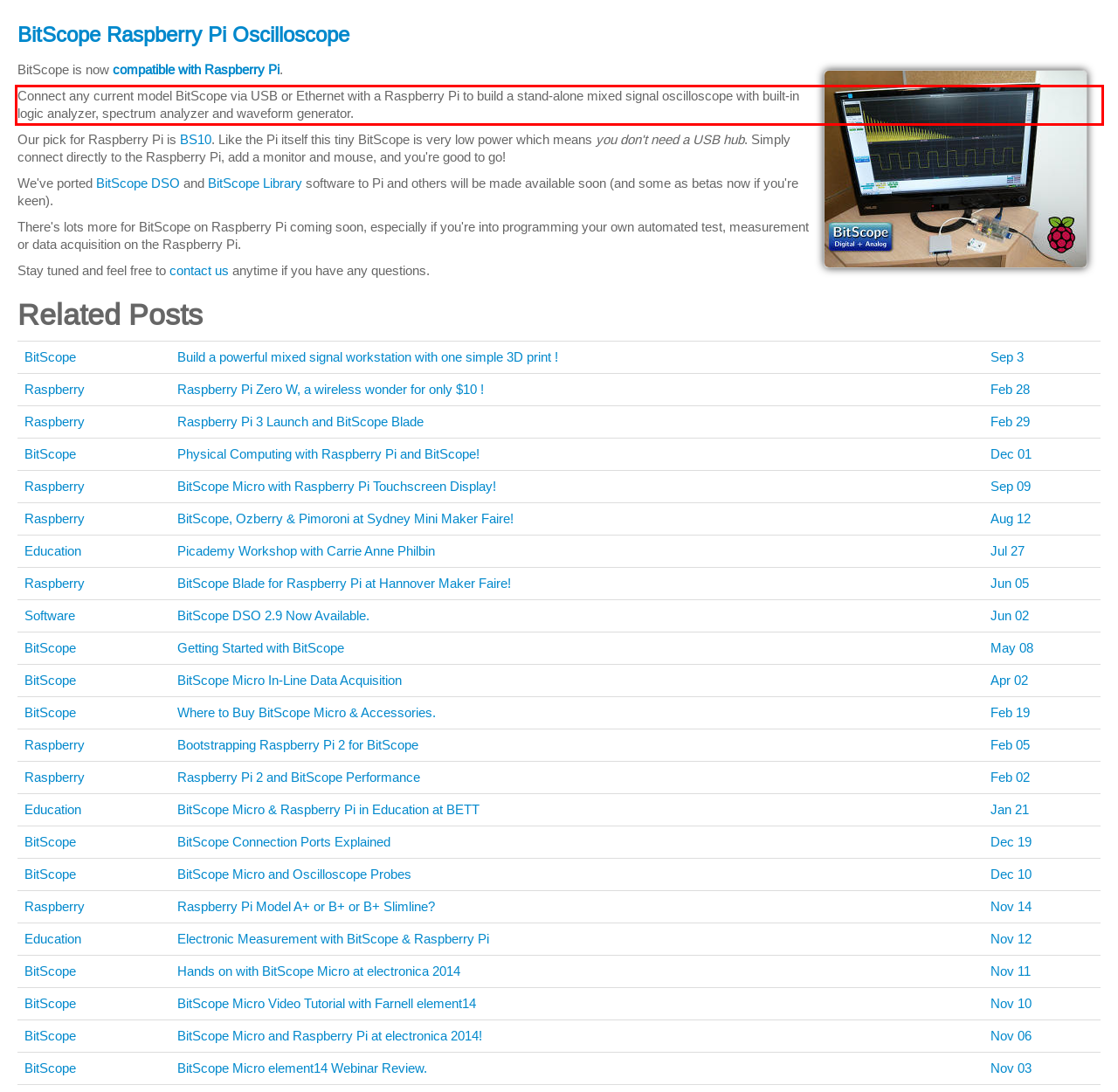Extract and provide the text found inside the red rectangle in the screenshot of the webpage.

Connect any current model BitScope via USB or Ethernet with a Raspberry Pi to build a stand-alone mixed signal oscilloscope with built-in logic analyzer, spectrum analyzer and waveform generator.